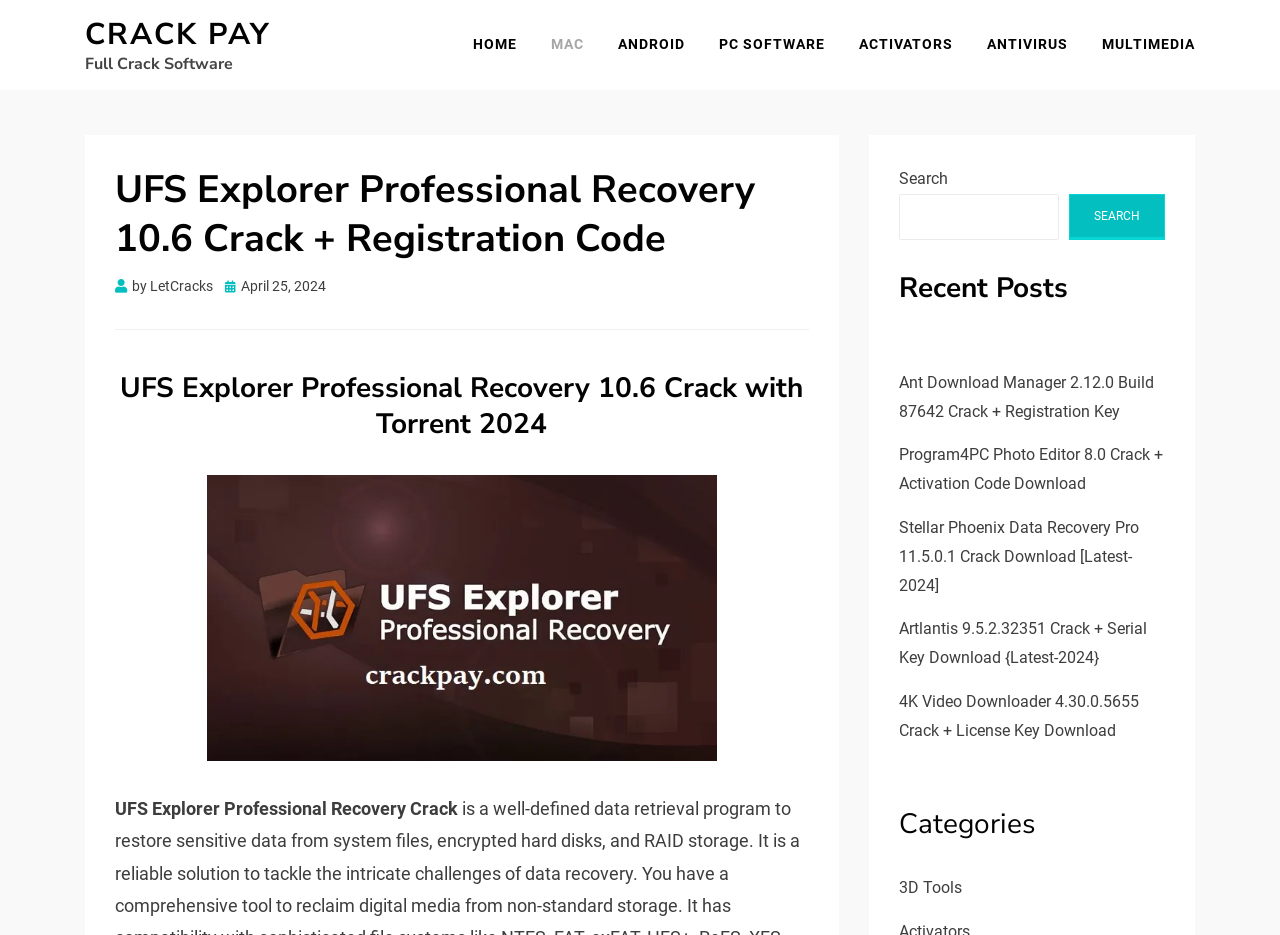Write a detailed summary of the webpage, including text, images, and layout.

The webpage appears to be a software download and crack website. At the top, there is a navigation menu with links to different categories, including "HOME", "MAC", "ANDROID", "PC SOFTWARE", "ACTIVATORS", "ANTIVIRUS", and "MULTIMEDIA". 

Below the navigation menu, there is a header section with the title "UFS Explorer Professional Recovery 10.6 Crack + Registration Code" and a subtitle "by LetCracks" with a posted date of "April 25, 2024". 

To the right of the header section, there is a search bar with a search button. 

Below the header section, there is a main content area with a heading "UFS Explorer Professional Recovery 10.6 Crack with Torrent 2024". This section contains an image of the software, a brief description of the software, and a download link. 

On the right side of the webpage, there is a section with a heading "Recent Posts" that lists several software download links, including "Ant Download Manager", "Program4PC Photo Editor", "Stellar Phoenix Data Recovery Pro", "Artlantis", and "4K Video Downloader". 

Further down, there is a "Categories" section with a link to "3D Tools".